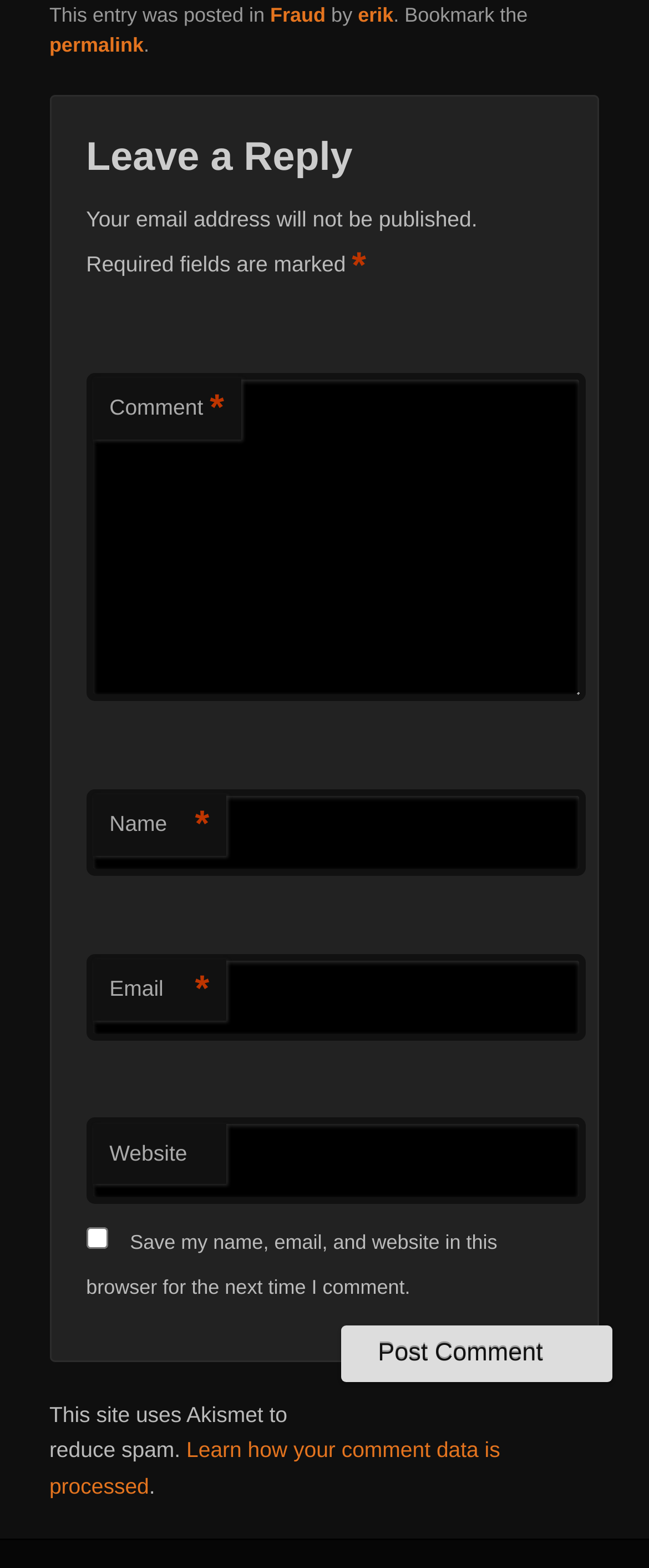What is the purpose of Akismet on this site?
Based on the image, provide a one-word or brief-phrase response.

Reduce spam